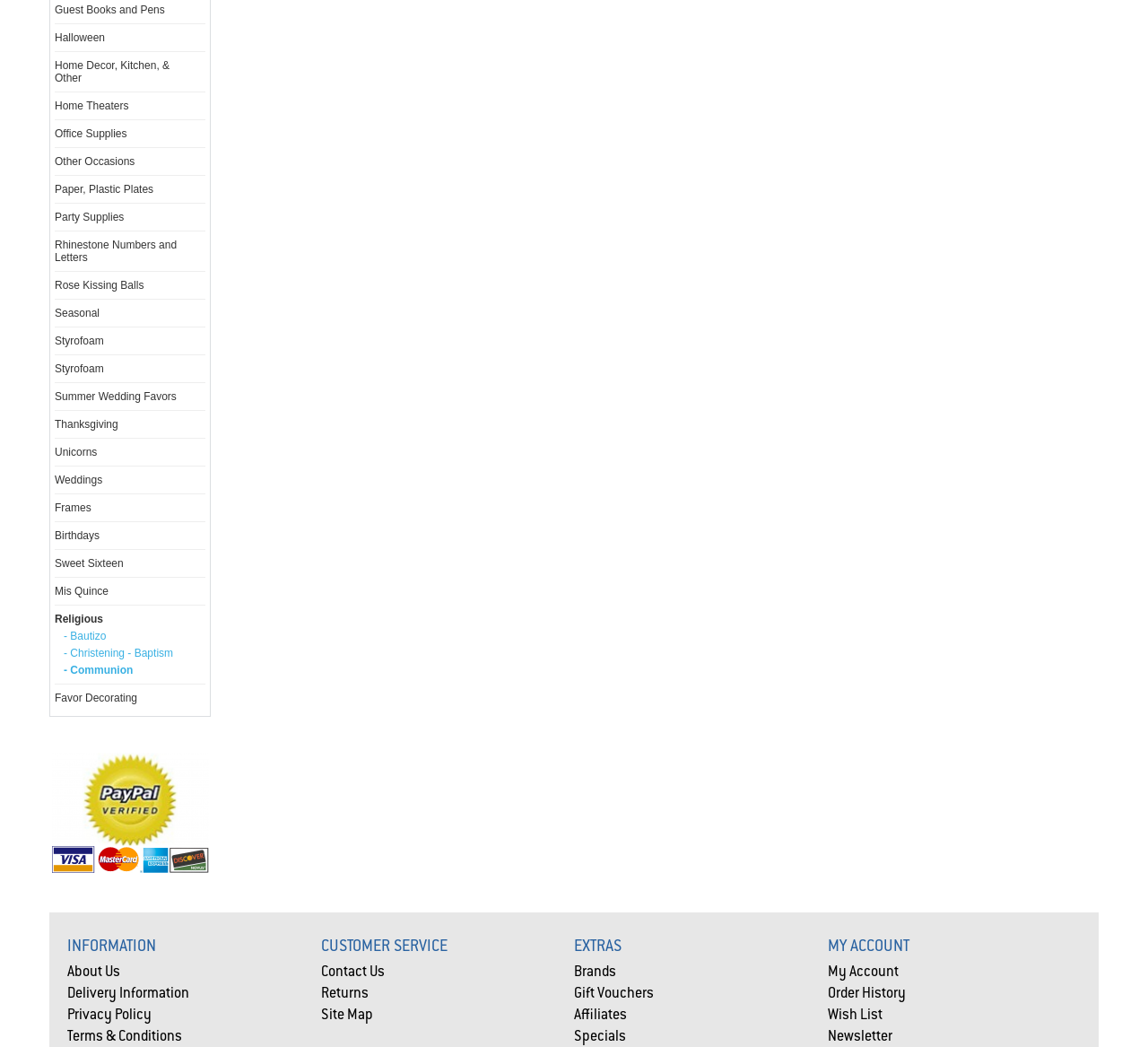Given the description "Styrofoam", determine the bounding box of the corresponding UI element.

[0.048, 0.32, 0.09, 0.332]